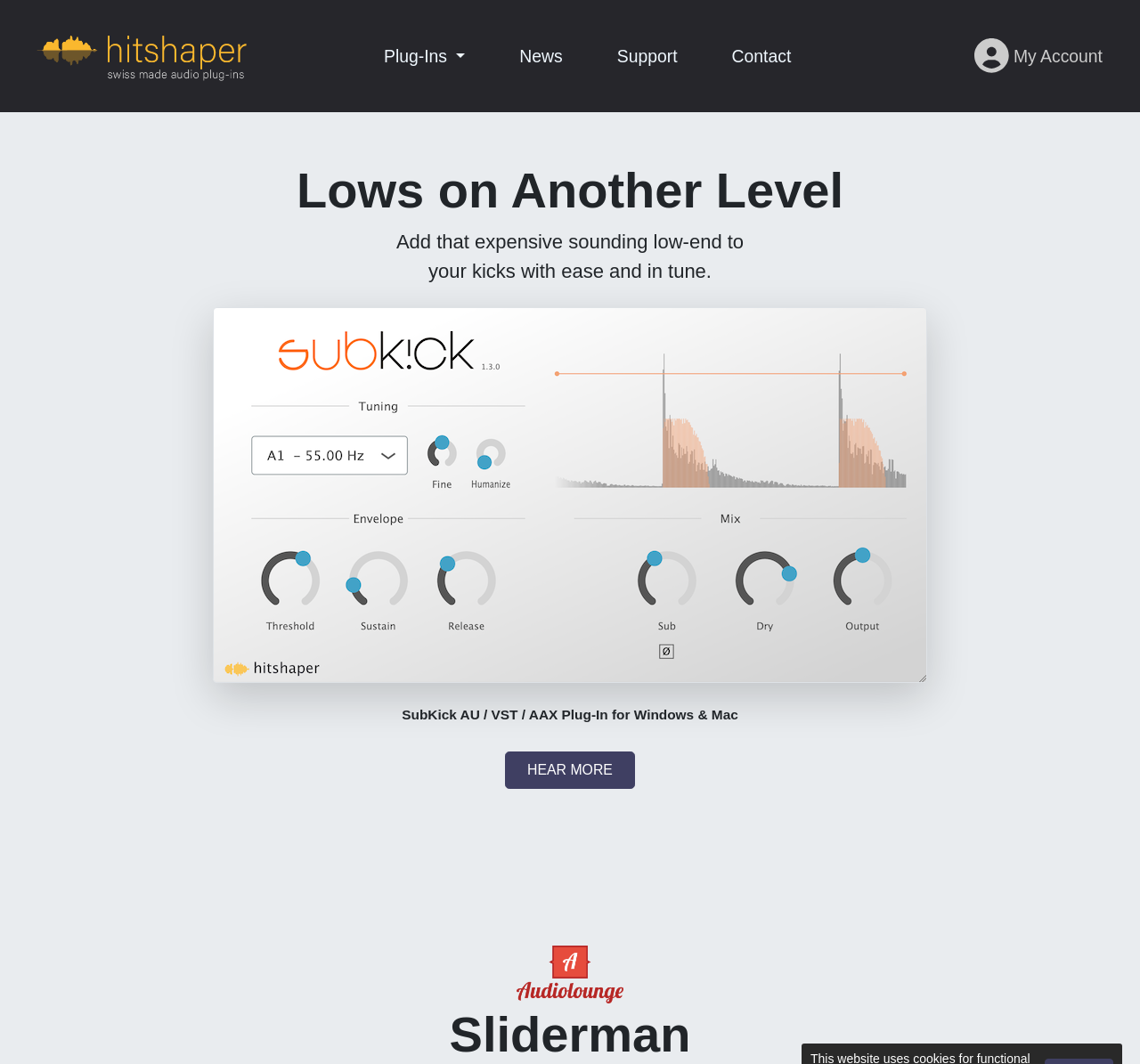Identify the bounding box coordinates for the element you need to click to achieve the following task: "Click on the HEAR MORE button". Provide the bounding box coordinates as four float numbers between 0 and 1, in the form [left, top, right, bottom].

[0.443, 0.707, 0.557, 0.742]